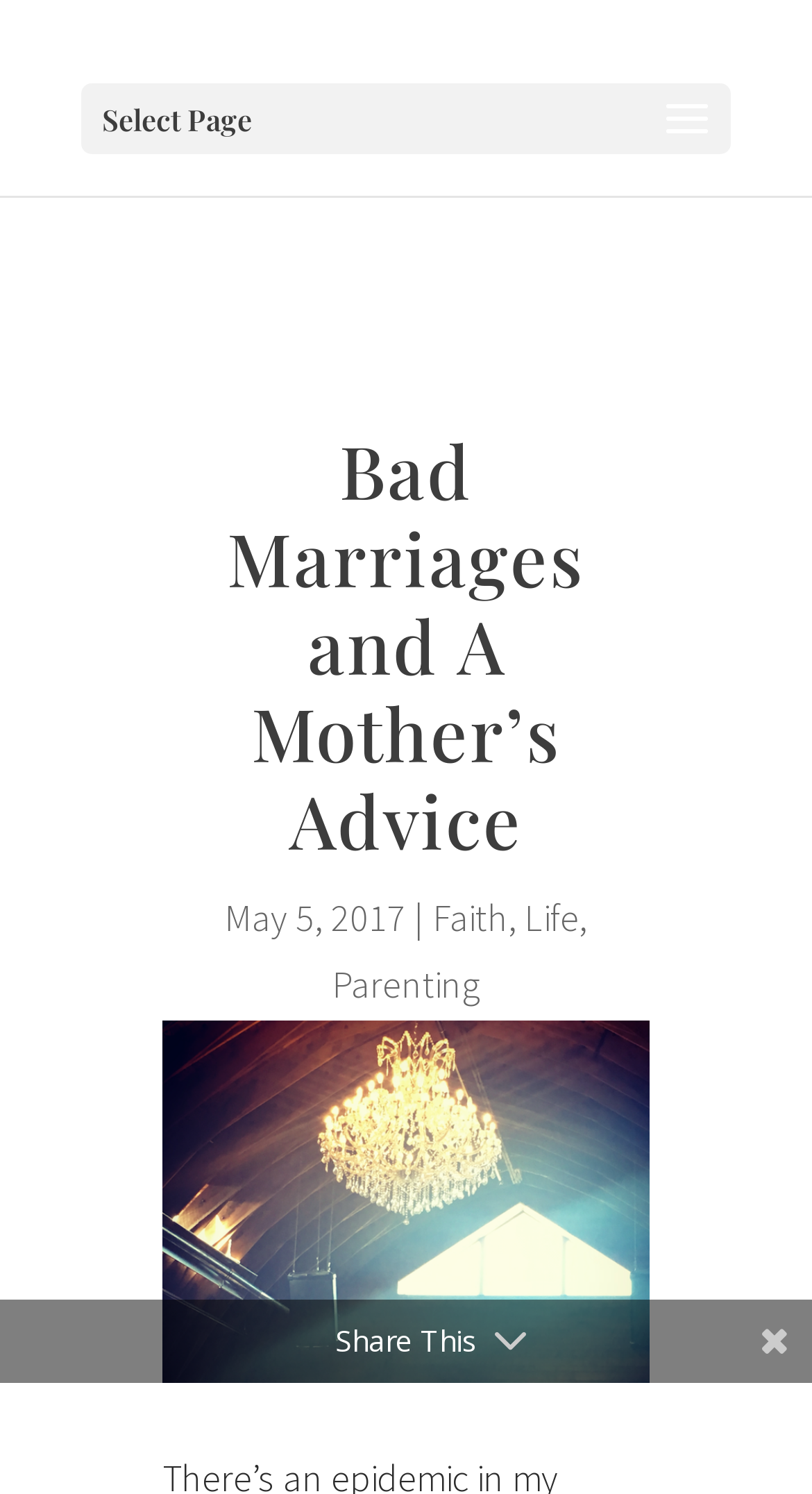Can you locate the main headline on this webpage and provide its text content?

Bad Marriages and A Mother’s Advice